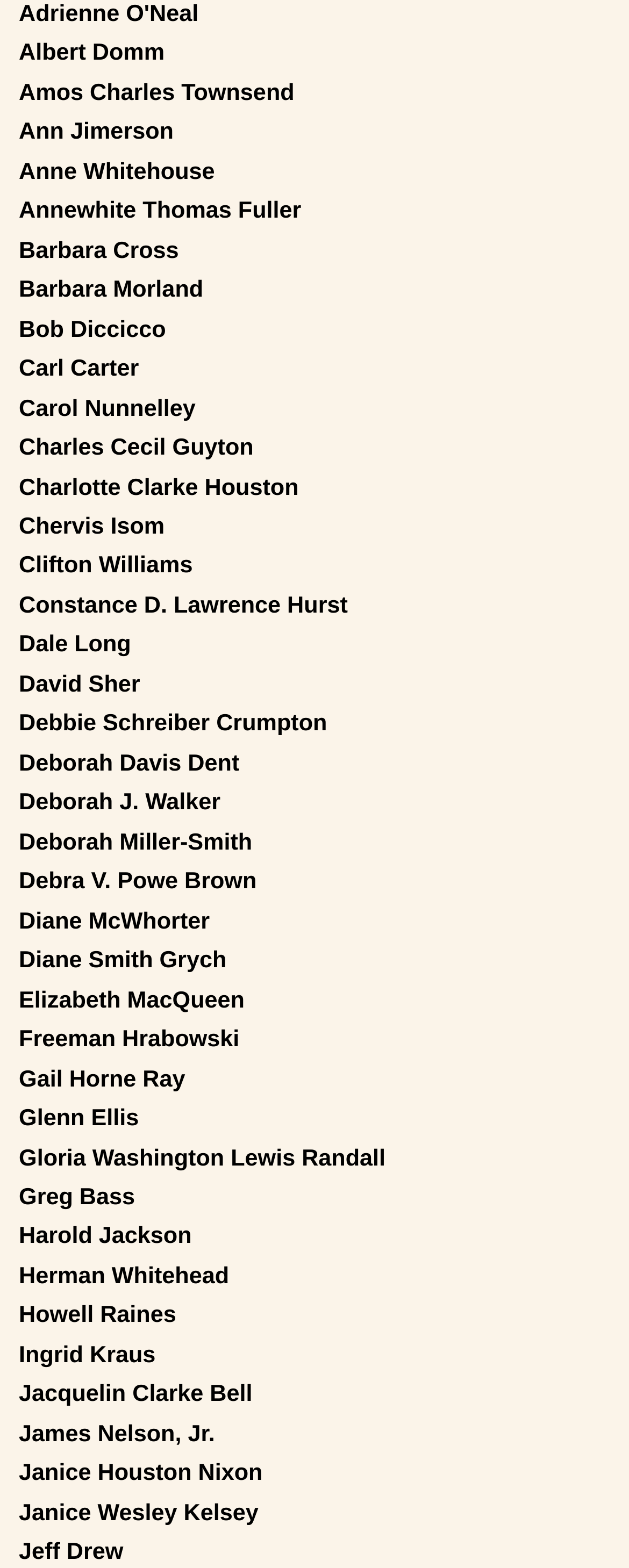Could you locate the bounding box coordinates for the section that should be clicked to accomplish this task: "View Adrienne O'Neal's profile".

[0.03, 0.001, 0.316, 0.017]